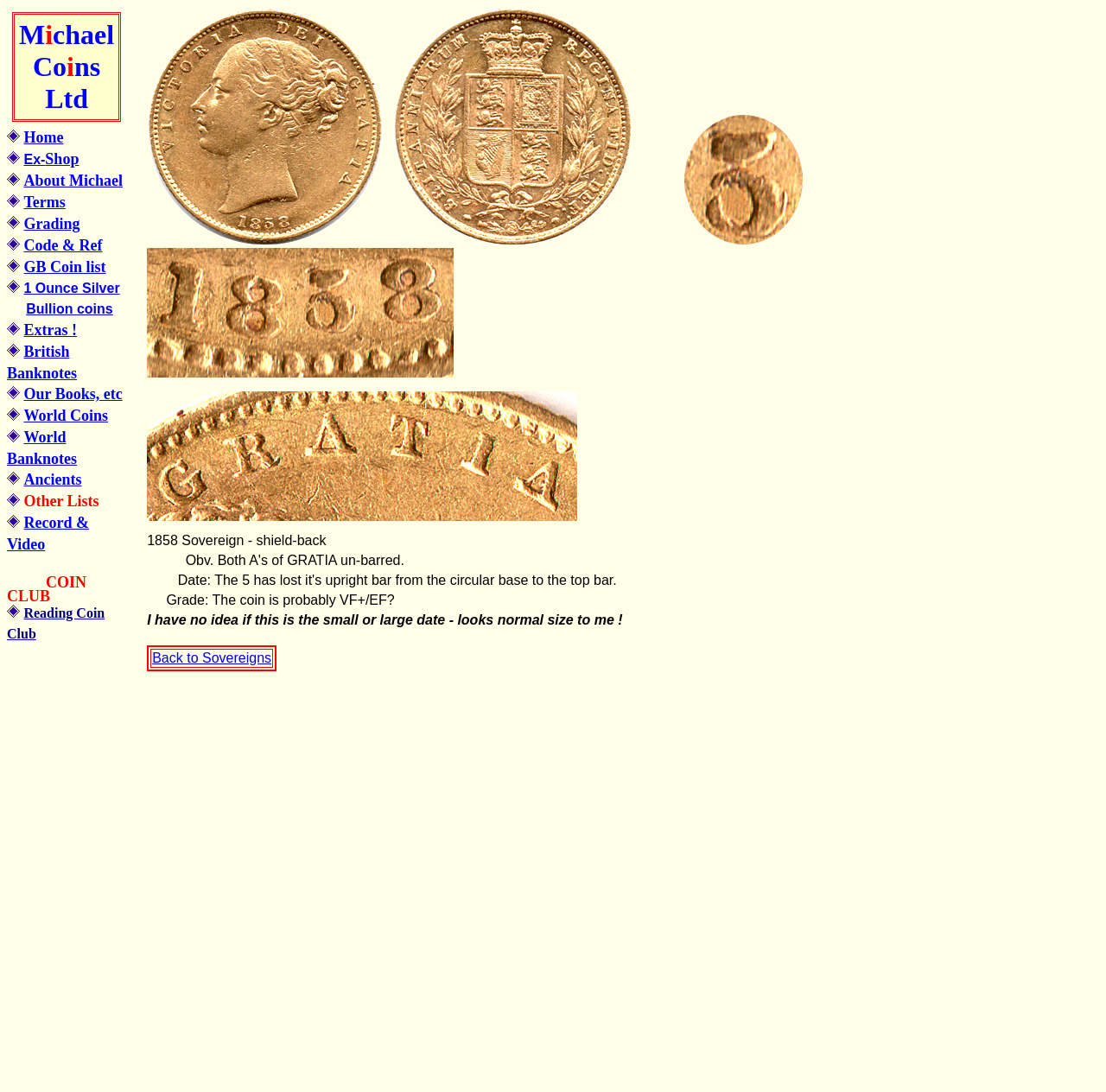Could you highlight the region that needs to be clicked to execute the instruction: "Click on the 'Home' link"?

[0.021, 0.118, 0.057, 0.134]